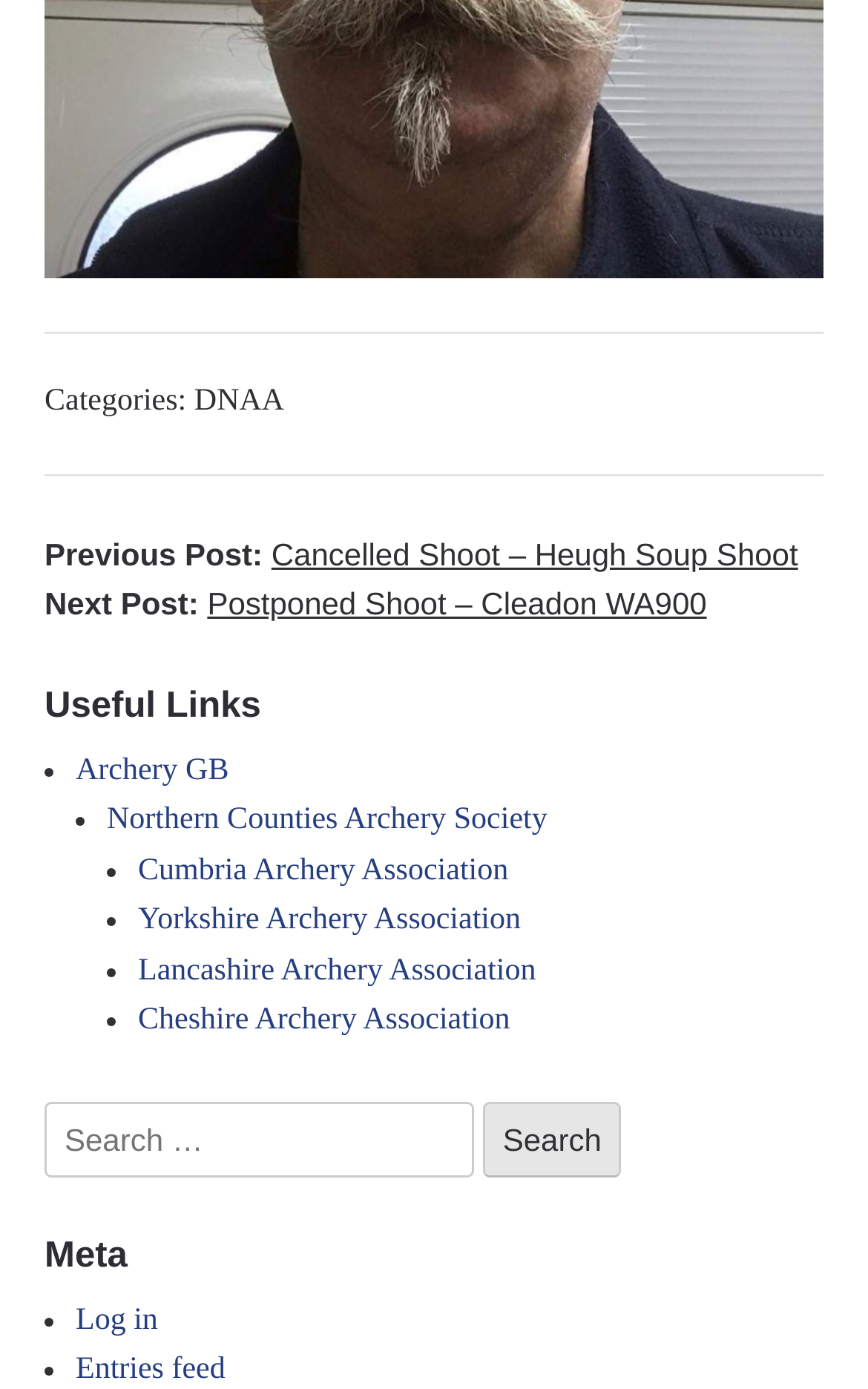Please identify the bounding box coordinates of the element that needs to be clicked to perform the following instruction: "Log in to the website".

[0.087, 0.939, 0.182, 0.963]